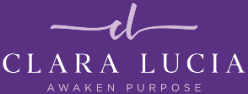Answer the following query concisely with a single word or phrase:
What issue might Clara Lucia address?

Low self-esteem